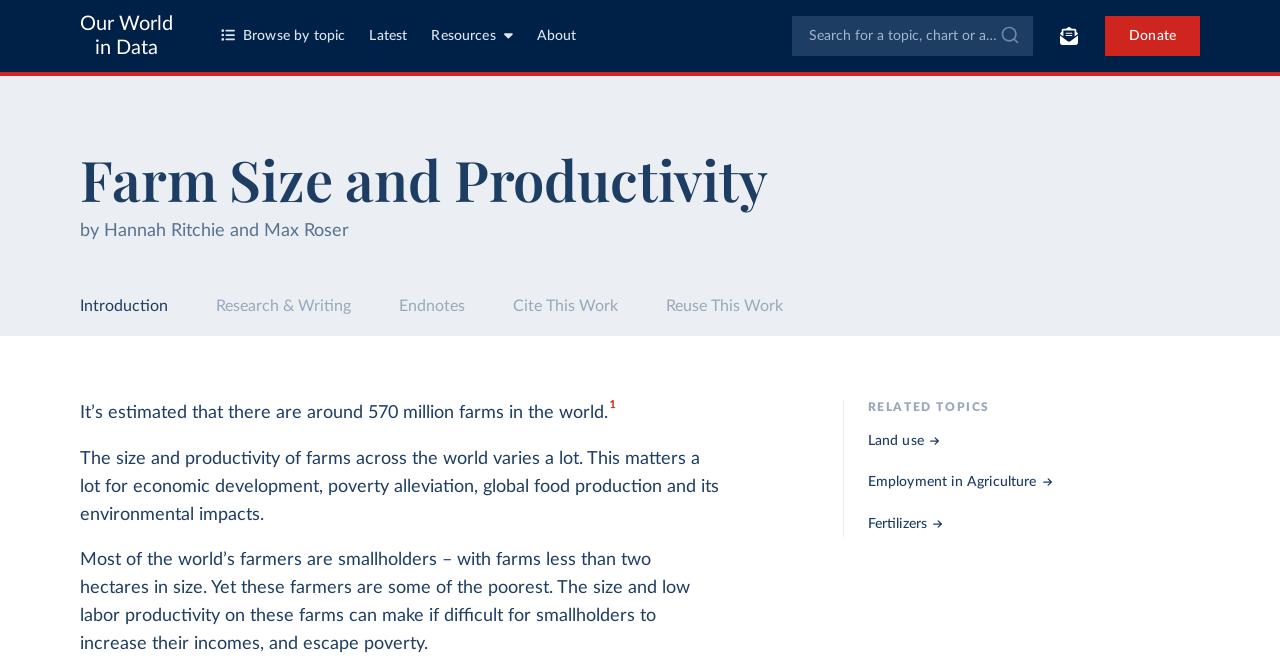Use a single word or phrase to answer the question: Who wrote the article 'Farm Size and Productivity'?

Hannah Ritchie and Max Roser